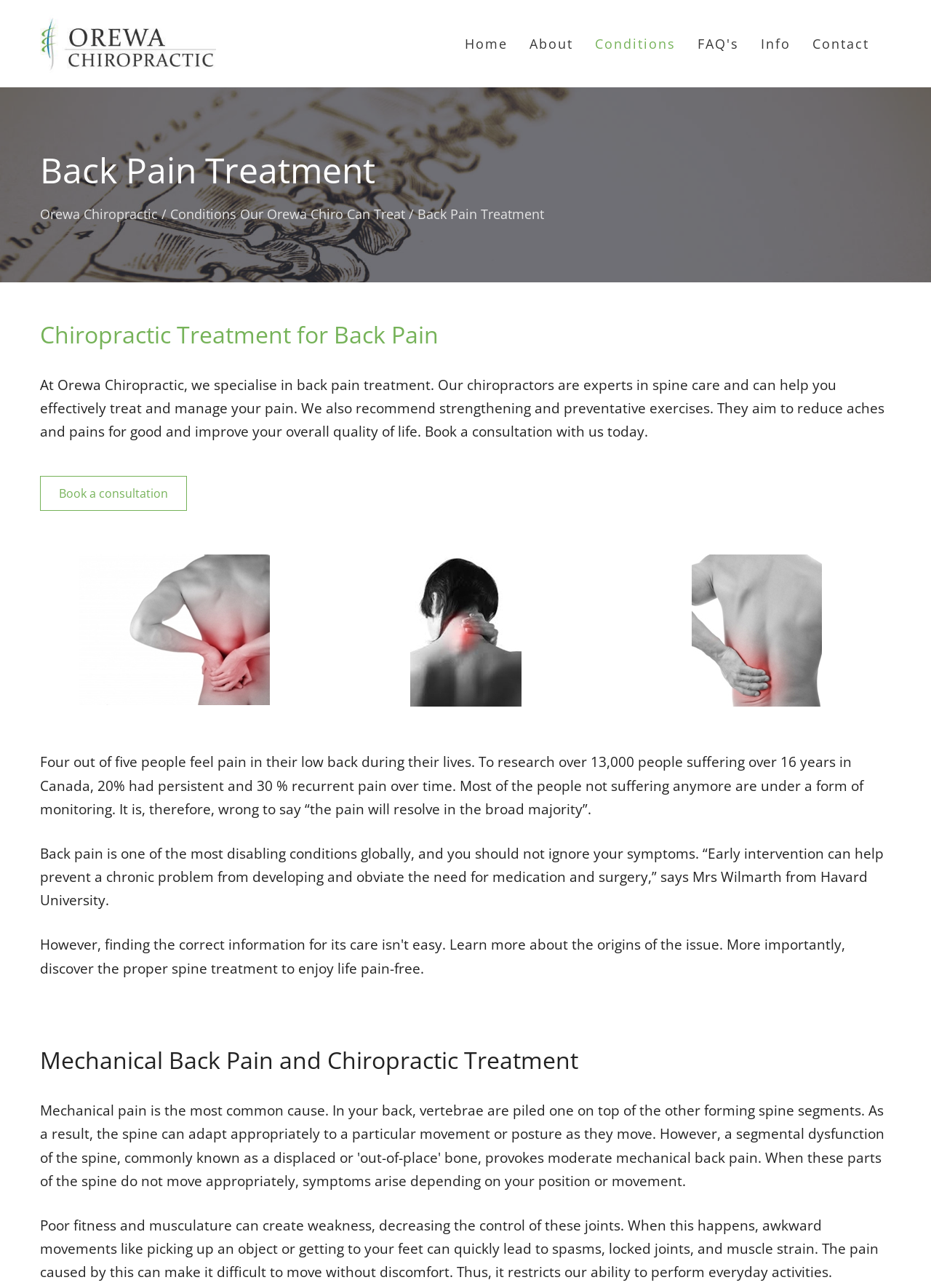Explain the webpage's design and content in an elaborate manner.

The webpage is about Orewa Chiropractic, a clinic that specializes in back pain treatment. At the top, there is a navigation menu with links to different sections of the website, including "Home", "About", "Conditions", "FAQ's", "Info", and "Contact". 

Below the navigation menu, there is a heading that reads "Back Pain Treatment" and a link to "Experienced Orewa Chiropractors" accompanied by an image. 

To the right of the heading, there is a link to "Orewa Chiropractic" followed by a separator and then a link to "Conditions Our Orewa Chiro Can Treat". Further to the right, there is another link to "Back Pain Treatment". 

The main content of the webpage starts with a heading "Chiropractic Treatment for Back Pain" followed by a paragraph of text that explains the clinic's approach to back pain treatment. The text is accompanied by a call-to-action link to "Book a consultation". 

Below the text, there are three images depicting people experiencing back pain, with the images arranged horizontally across the page. 

The webpage then continues with several blocks of text that provide information about back pain, including statistics and quotes from experts. The text is divided into sections with headings, including "Mechanical Back Pain and Chiropractic Treatment". The final section of text explains how poor fitness and musculature can lead to back pain.